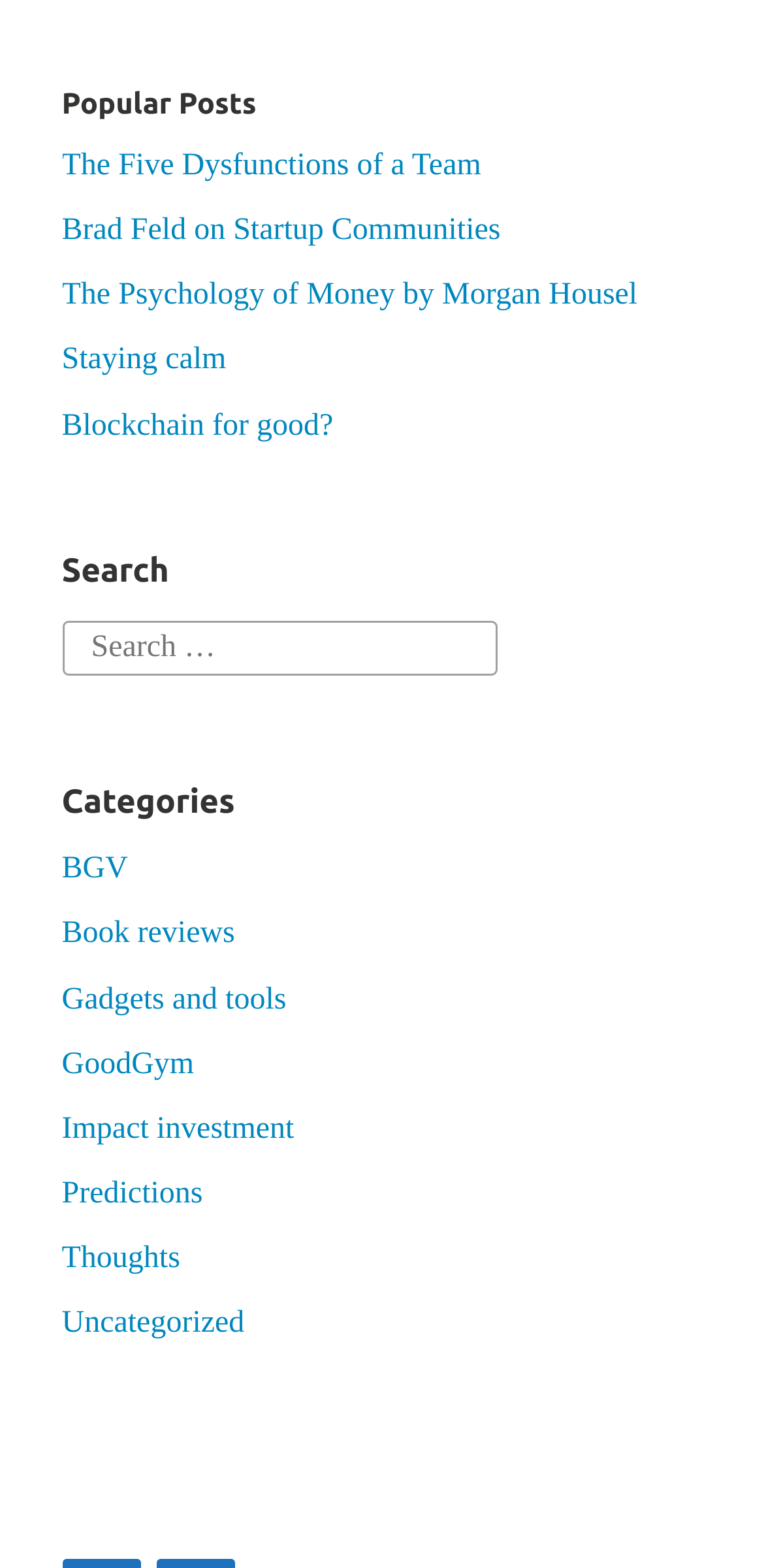Please specify the bounding box coordinates of the clickable region necessary for completing the following instruction: "Browse posts in 'BGV' category". The coordinates must consist of four float numbers between 0 and 1, i.e., [left, top, right, bottom].

[0.081, 0.544, 0.167, 0.565]